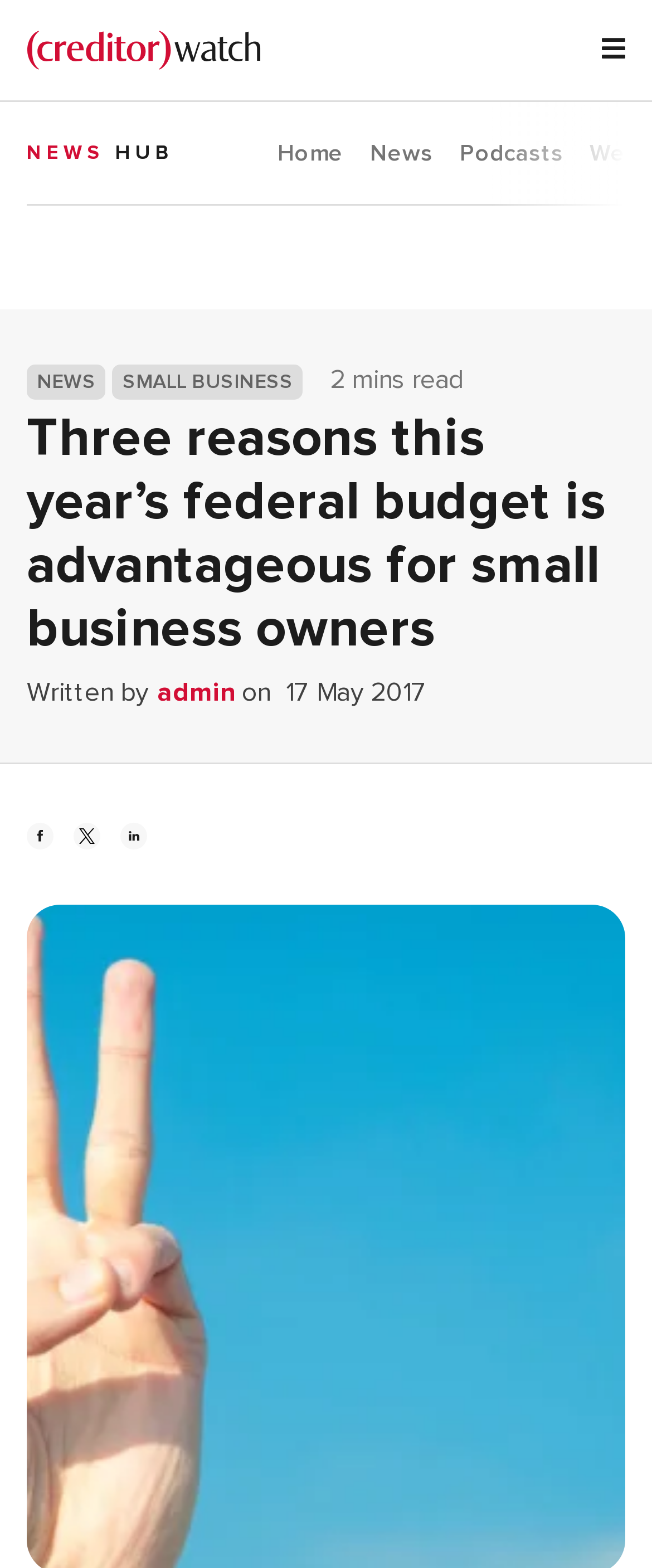Please give a succinct answer to the question in one word or phrase:
How many images are there in the article?

3